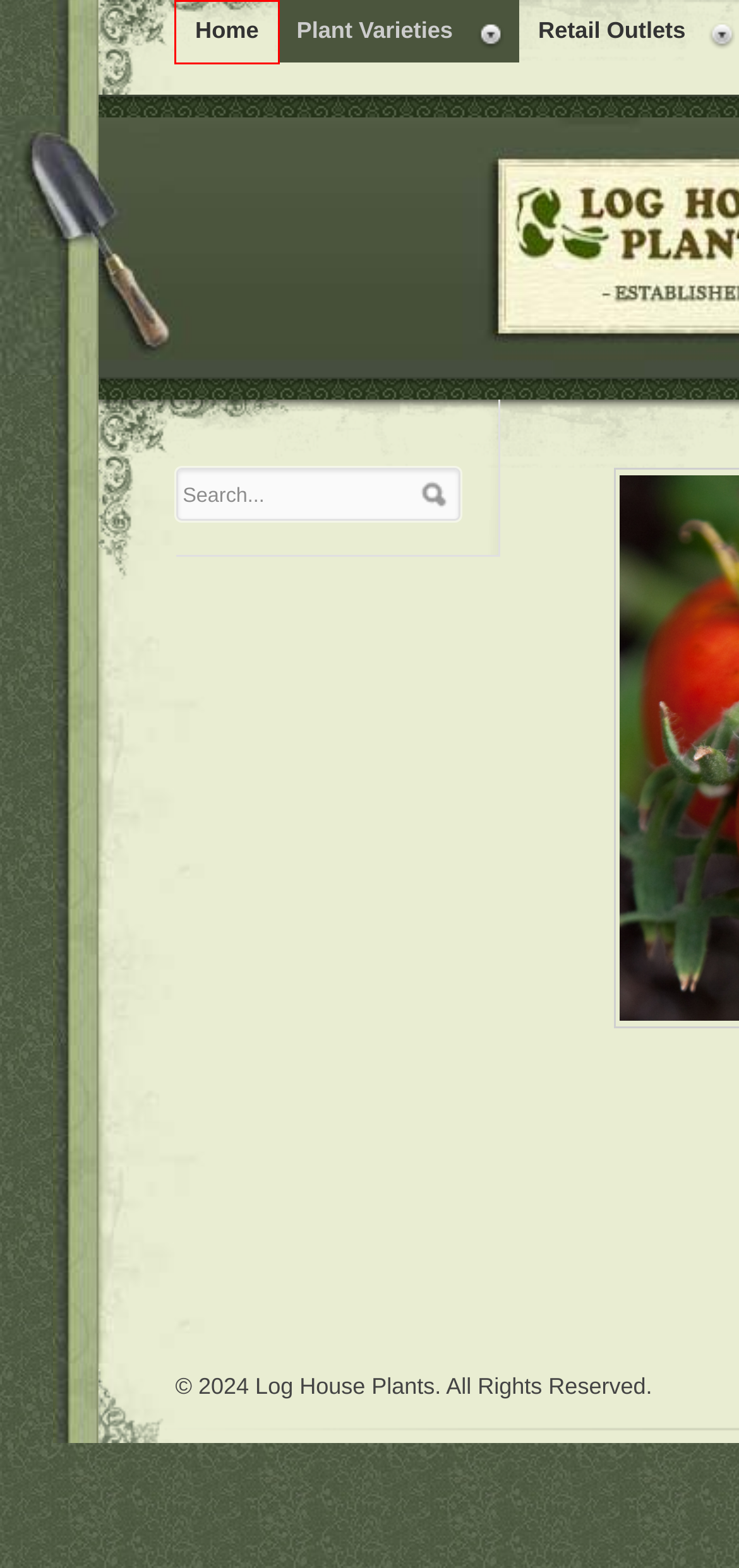Check out the screenshot of a webpage with a red rectangle bounding box. Select the best fitting webpage description that aligns with the new webpage after clicking the element inside the bounding box. Here are the candidates:
A. Grafted Tomatoes Classic Varieties | Product categories | Log House Plants
B. Mighty ’Mato | Product tags | Log House Plants
C. Log House Plants
D. Wholesale Availability | Log House Plants
E. grafted vegetables | Product tags | Log House Plants
F. Grafted Program | Product categories | Log House Plants
G. Grafting | Log House Plants
H. Shop | Log House Plants

C